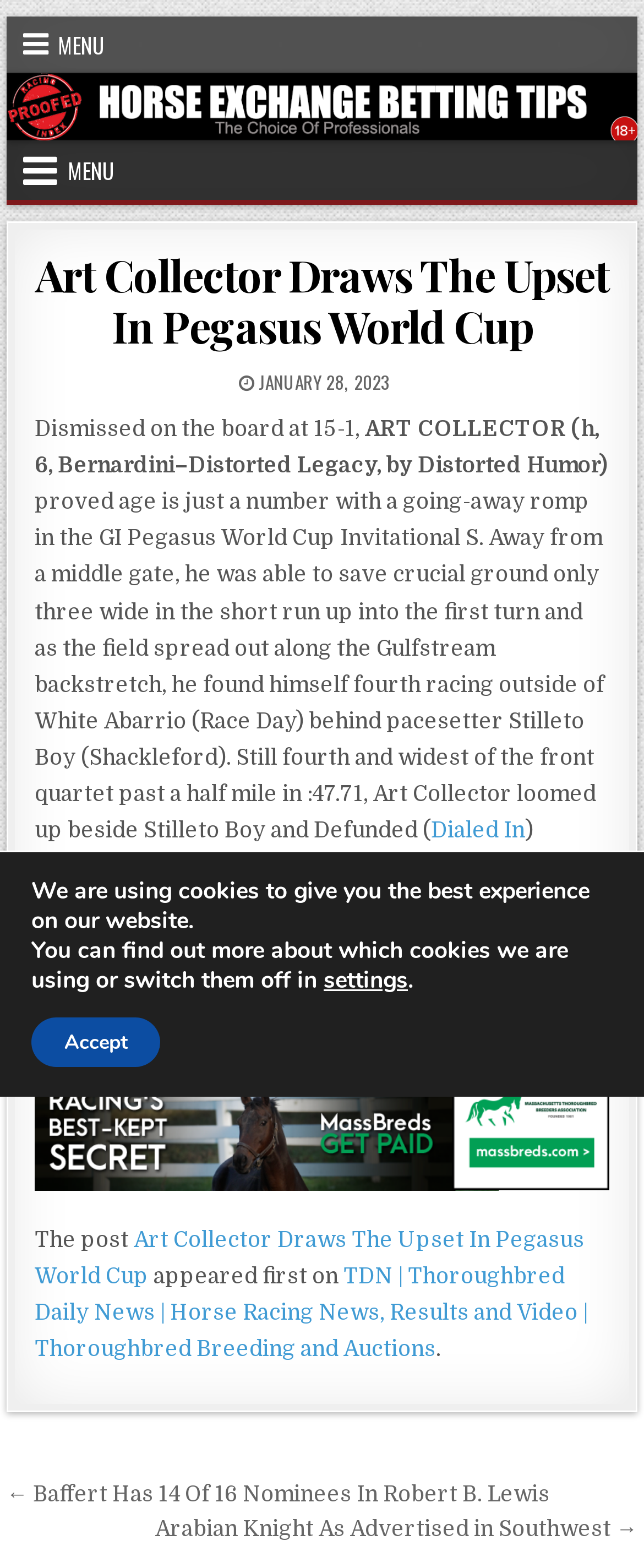Please identify the bounding box coordinates of the area that needs to be clicked to fulfill the following instruction: "Read the article title."

[0.054, 0.159, 0.946, 0.224]